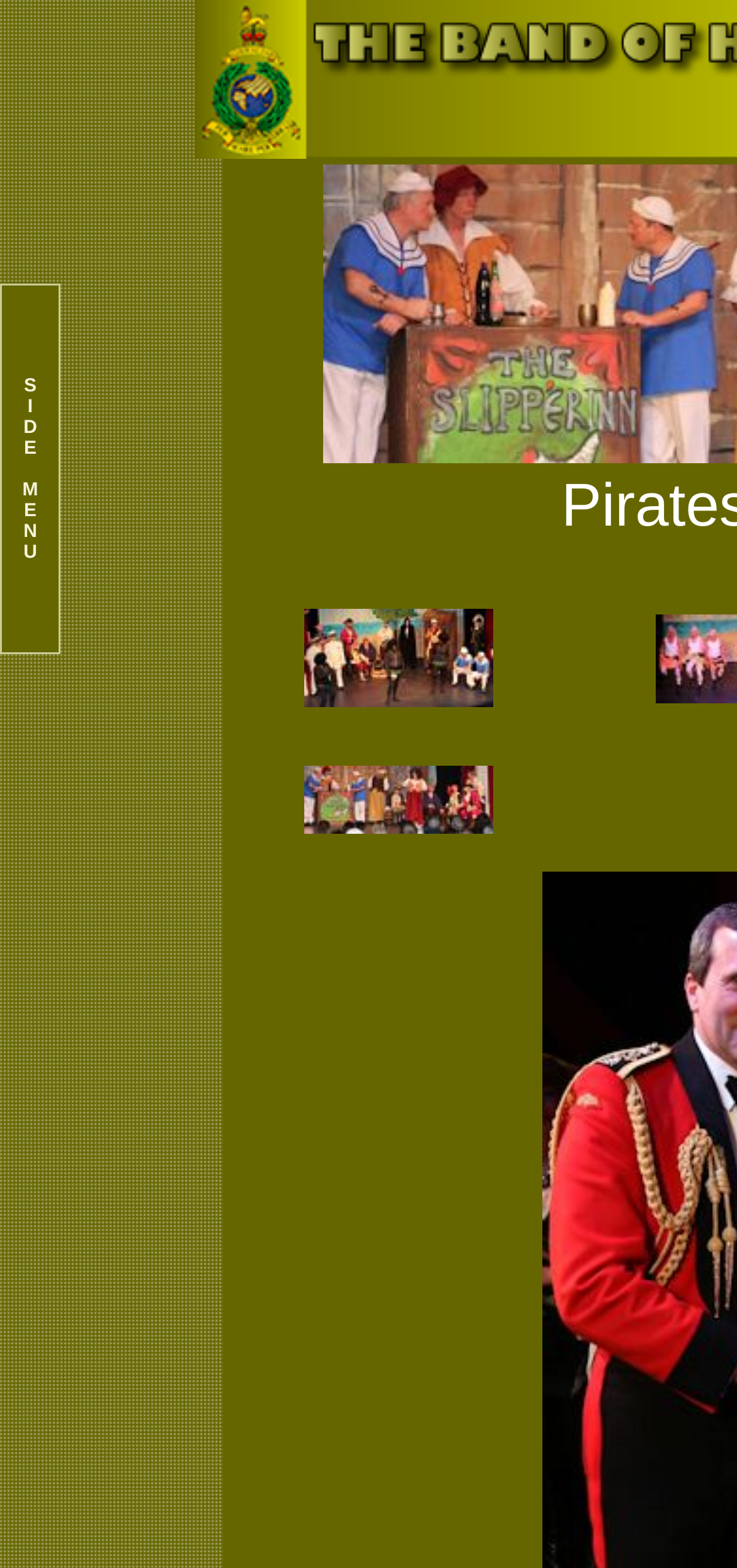Are the links and images aligned vertically?
Please provide a comprehensive answer based on the visual information in the image.

By comparing the y1 and y2 coordinates of the link and image elements, I found that they are aligned vertically. The link elements with IDs 52 and 56 have y1 coordinates of 0.435 and 0.516, respectively, while the image elements with IDs 100 and 104 have y1 coordinates of 0.388 and 0.488, respectively. These coordinates indicate that the links and images are positioned vertically in a consistent manner.